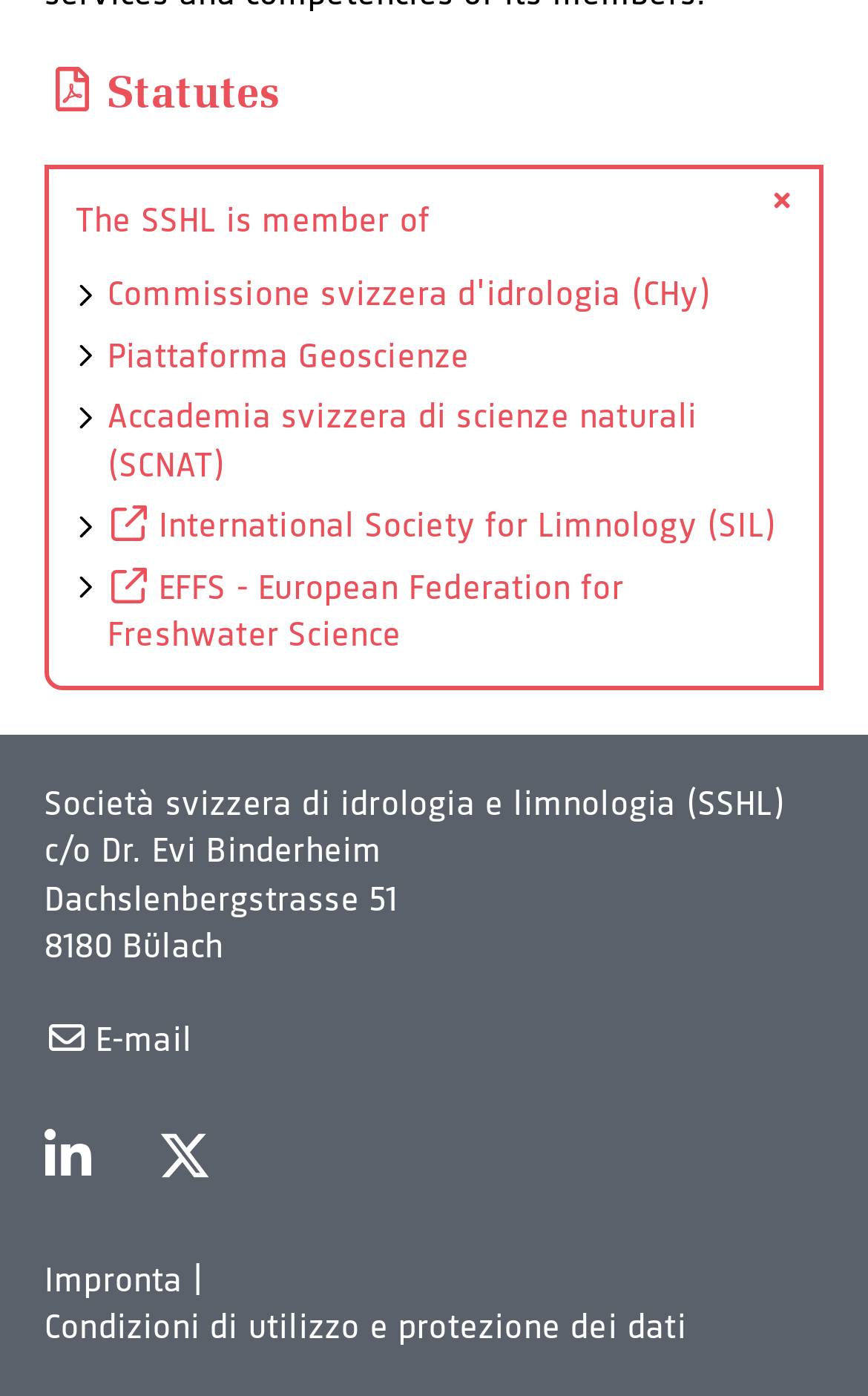What is the address of the society?
Please provide a detailed and thorough answer to the question.

The answer can be found in the StaticText elements with the texts 'Dachslenbergstrasse 51' and '8180 Bülach' which are located at the bottom of the page.